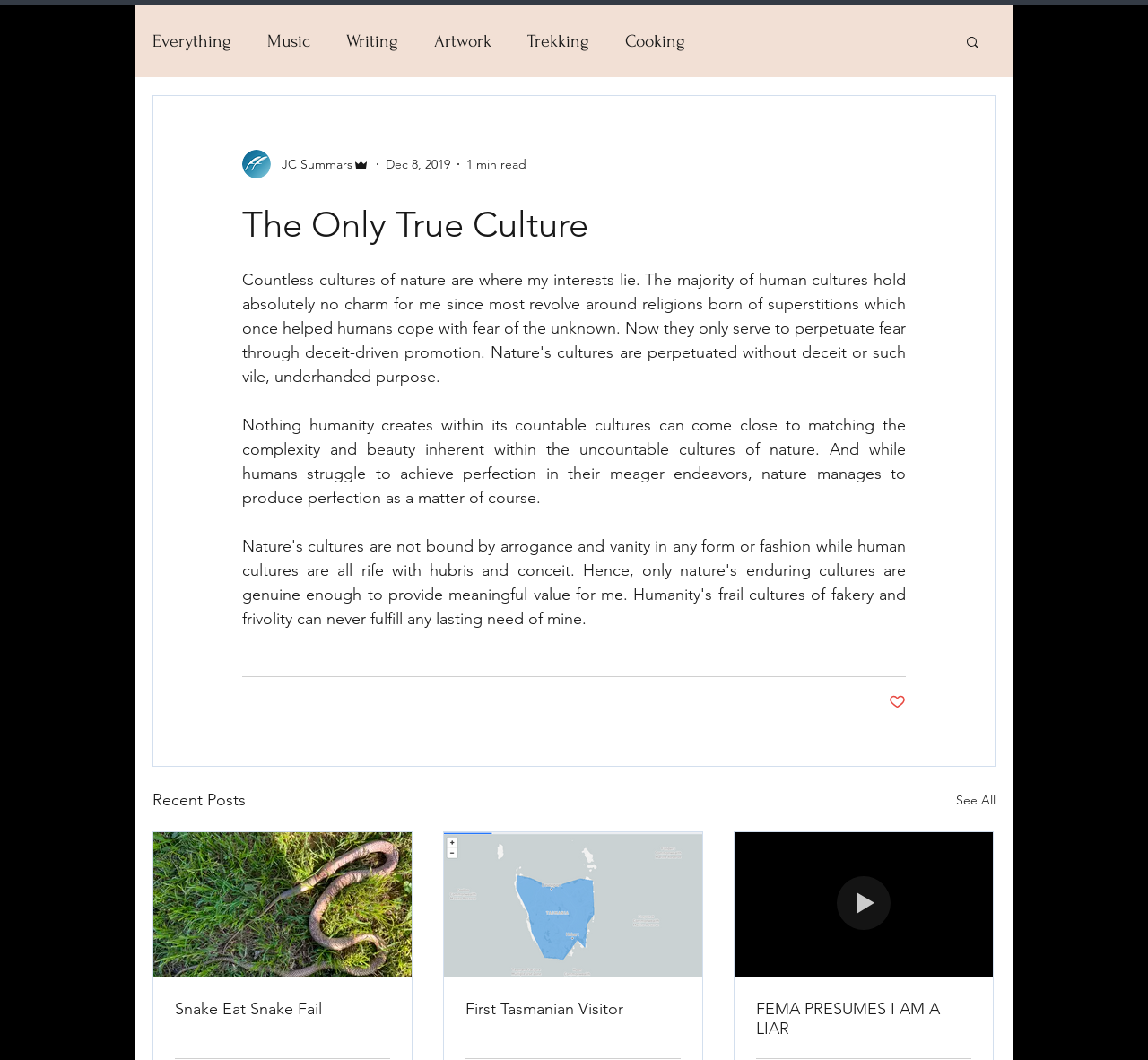Give a one-word or short-phrase answer to the following question: 
What is the category of the link 'Trekking'?

Trekking